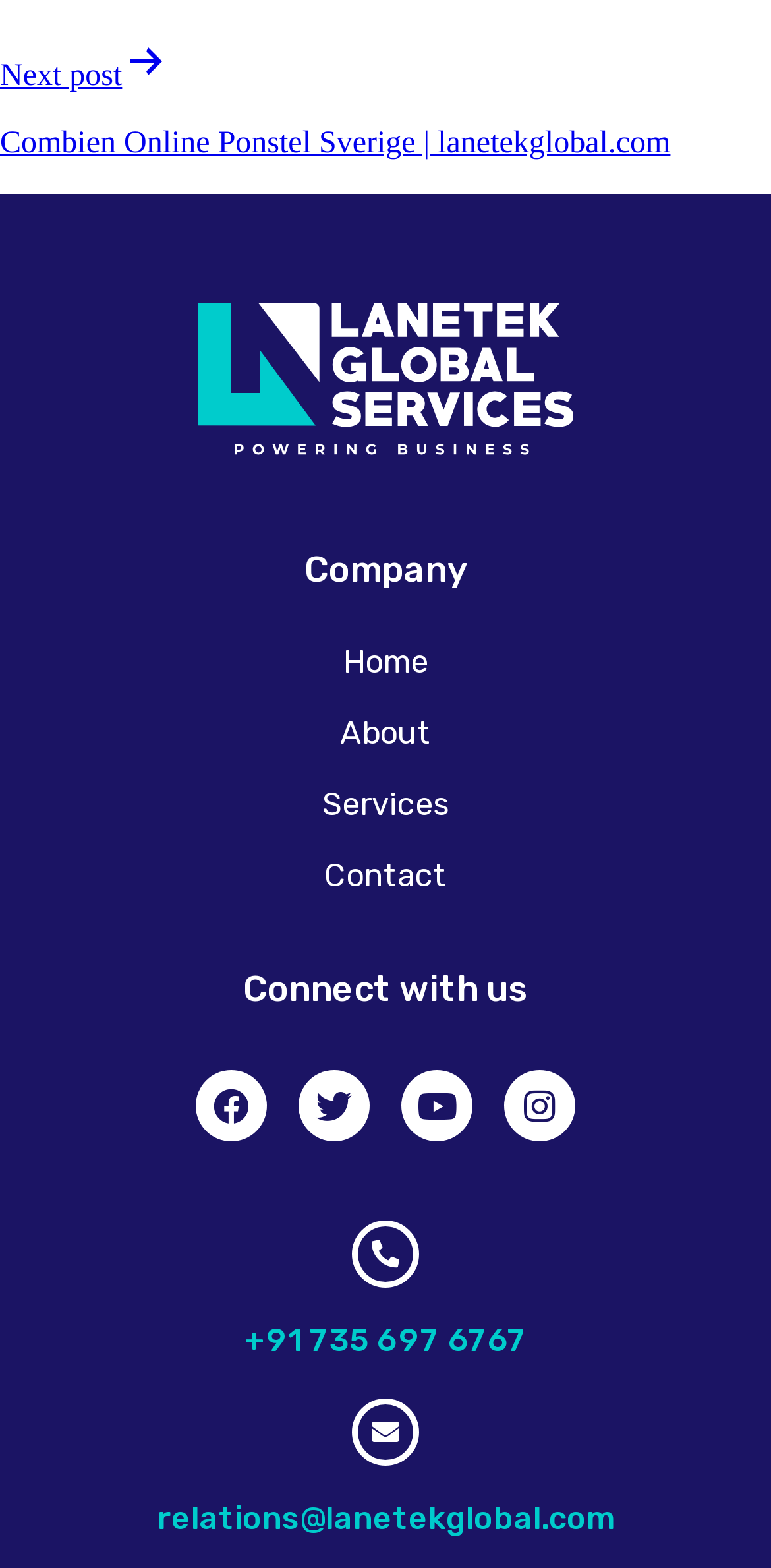Specify the bounding box coordinates of the region I need to click to perform the following instruction: "Send an email to relations". The coordinates must be four float numbers in the range of 0 to 1, i.e., [left, top, right, bottom].

[0.204, 0.956, 0.796, 0.98]